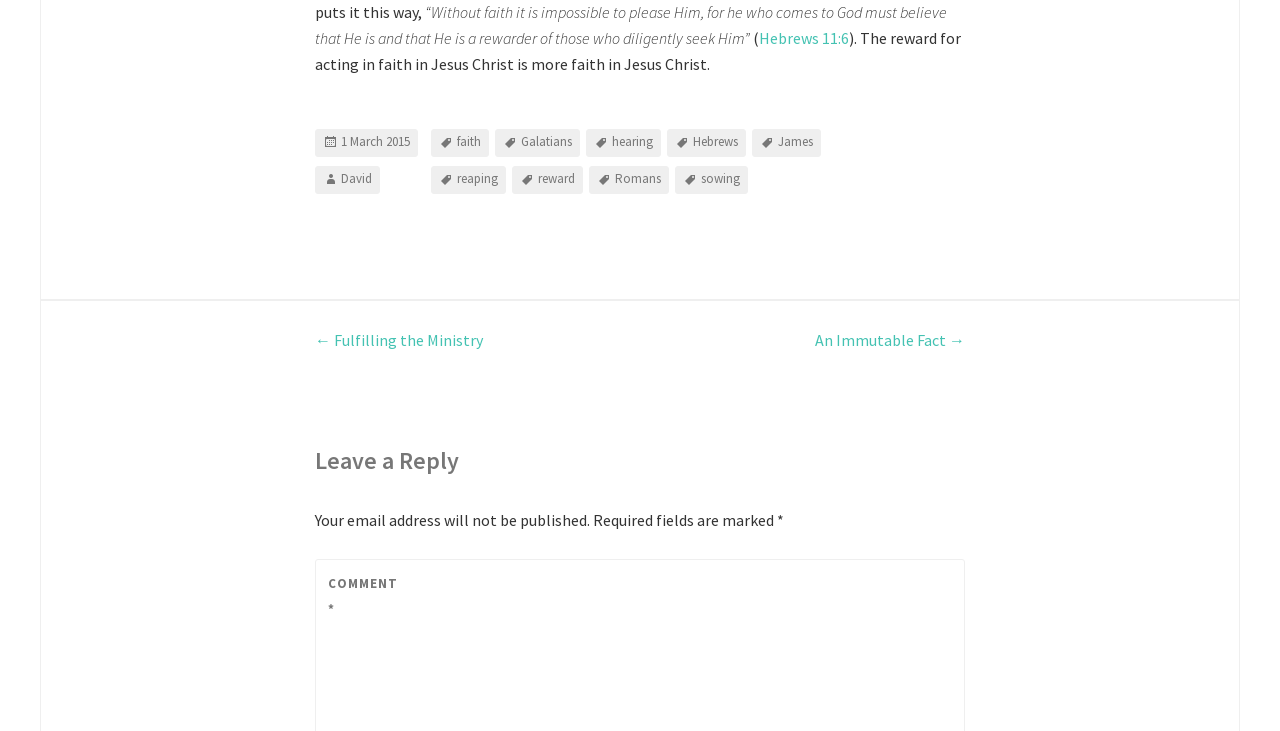Look at the image and answer the question in detail:
What is the Bible verse mentioned?

The Bible verse mentioned is found in the text '“Without faith it is impossible to please Him, for he who comes to God must believe that He is and that He is a rewarder of those who diligently seek Him”' which is linked to 'Hebrews 11:6'.